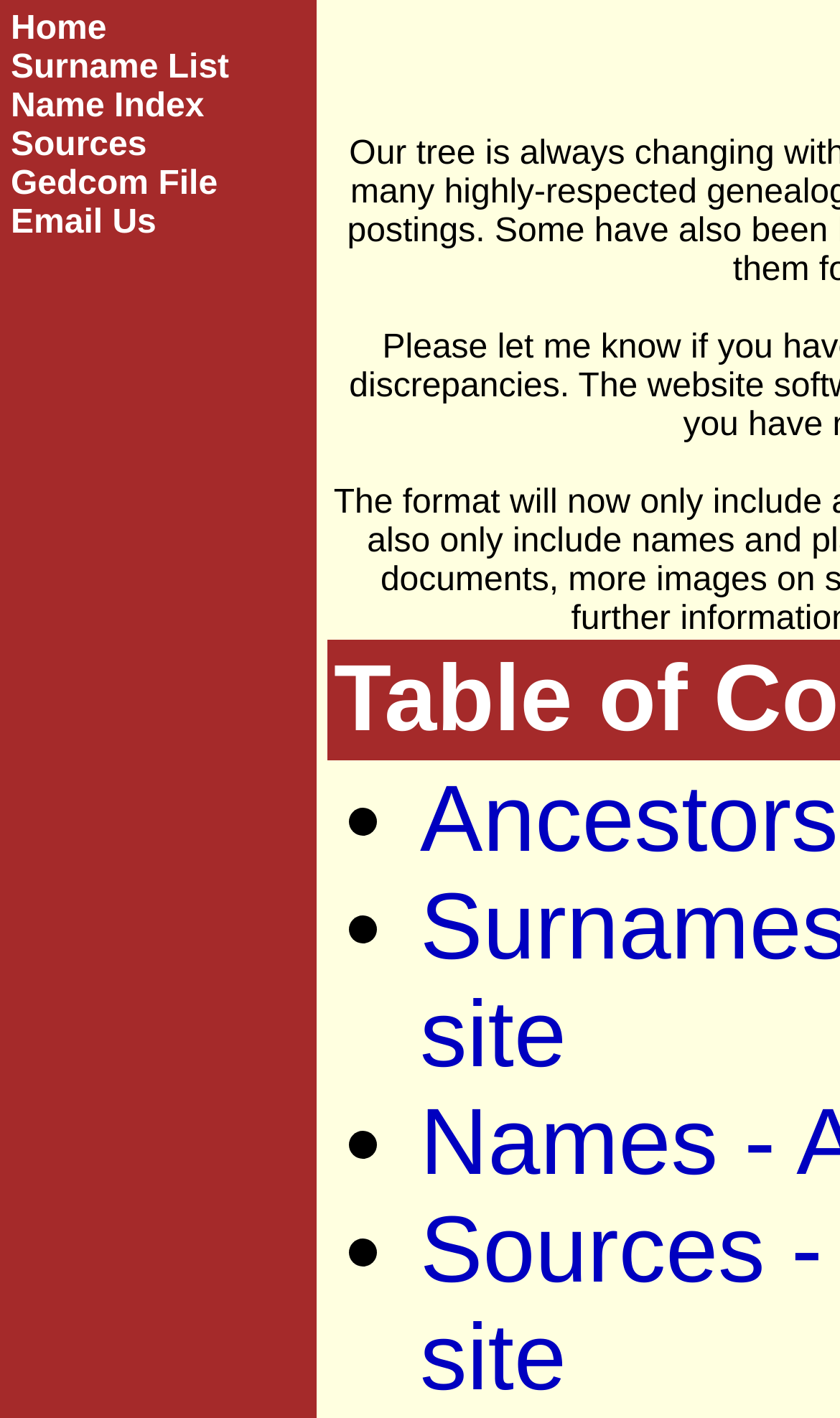Provide your answer to the question using just one word or phrase: Are there any images on the page?

No